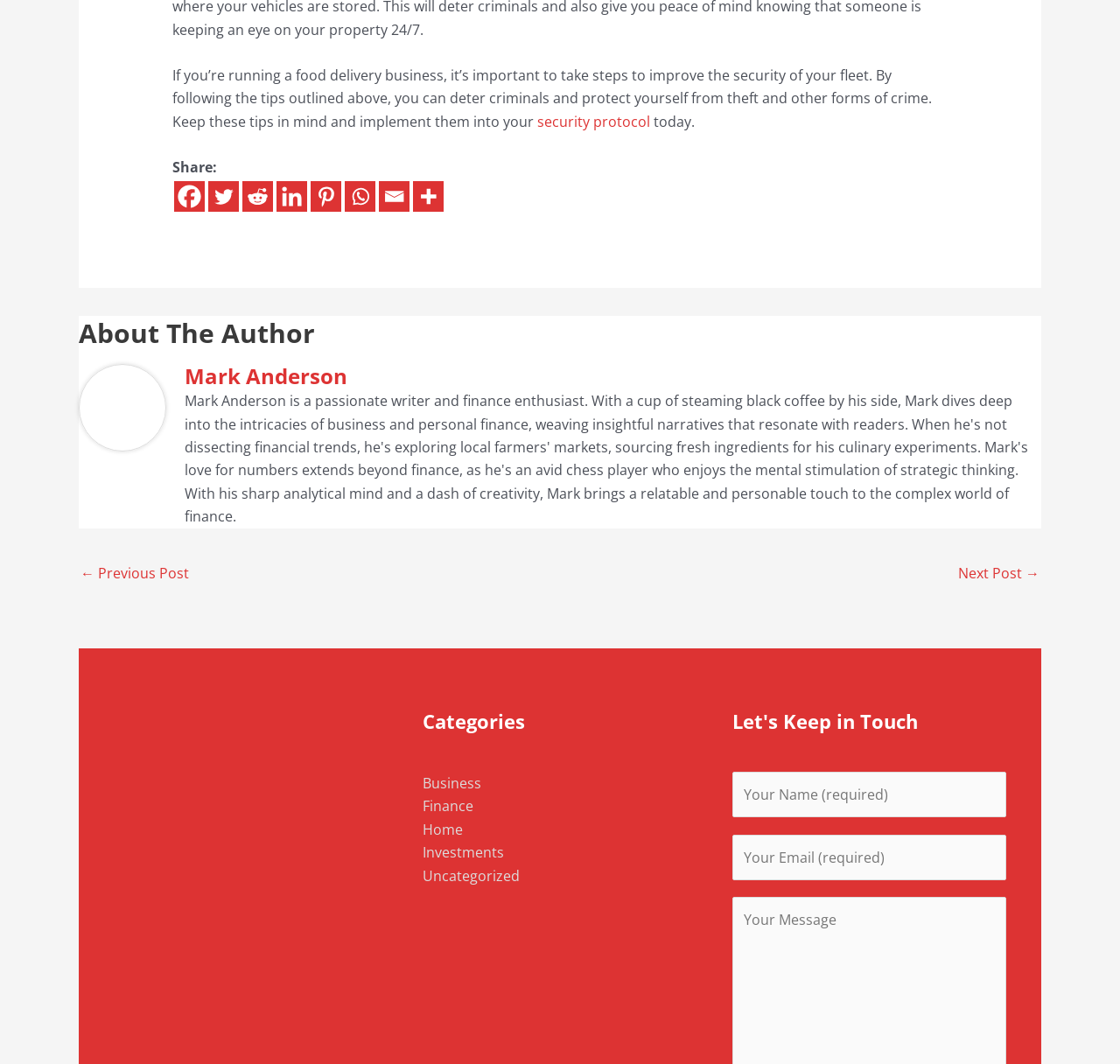Look at the image and give a detailed response to the following question: How many categories are listed?

The number of categories listed can be determined by counting the link elements with text content such as 'Business', 'Finance', 'Home', and so on, which are located below the 'Categories' heading.